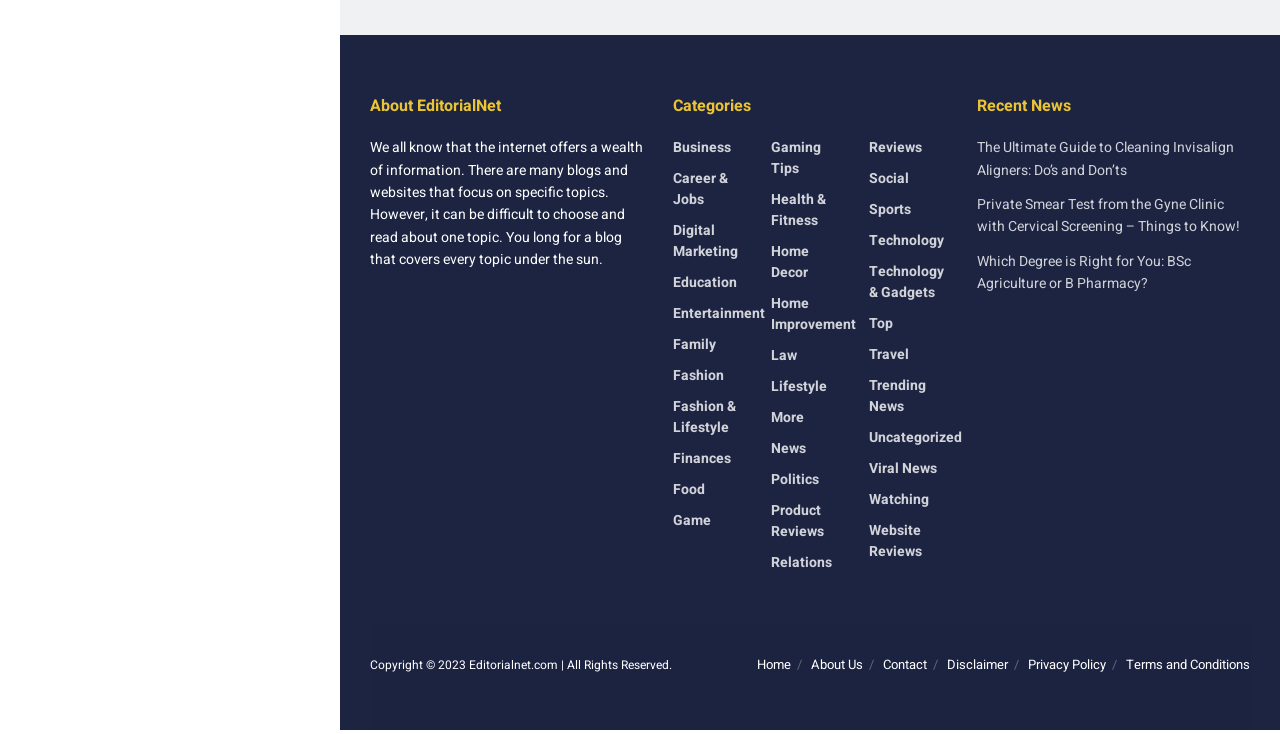What is the copyright year of the website?
Based on the image content, provide your answer in one word or a short phrase.

2023